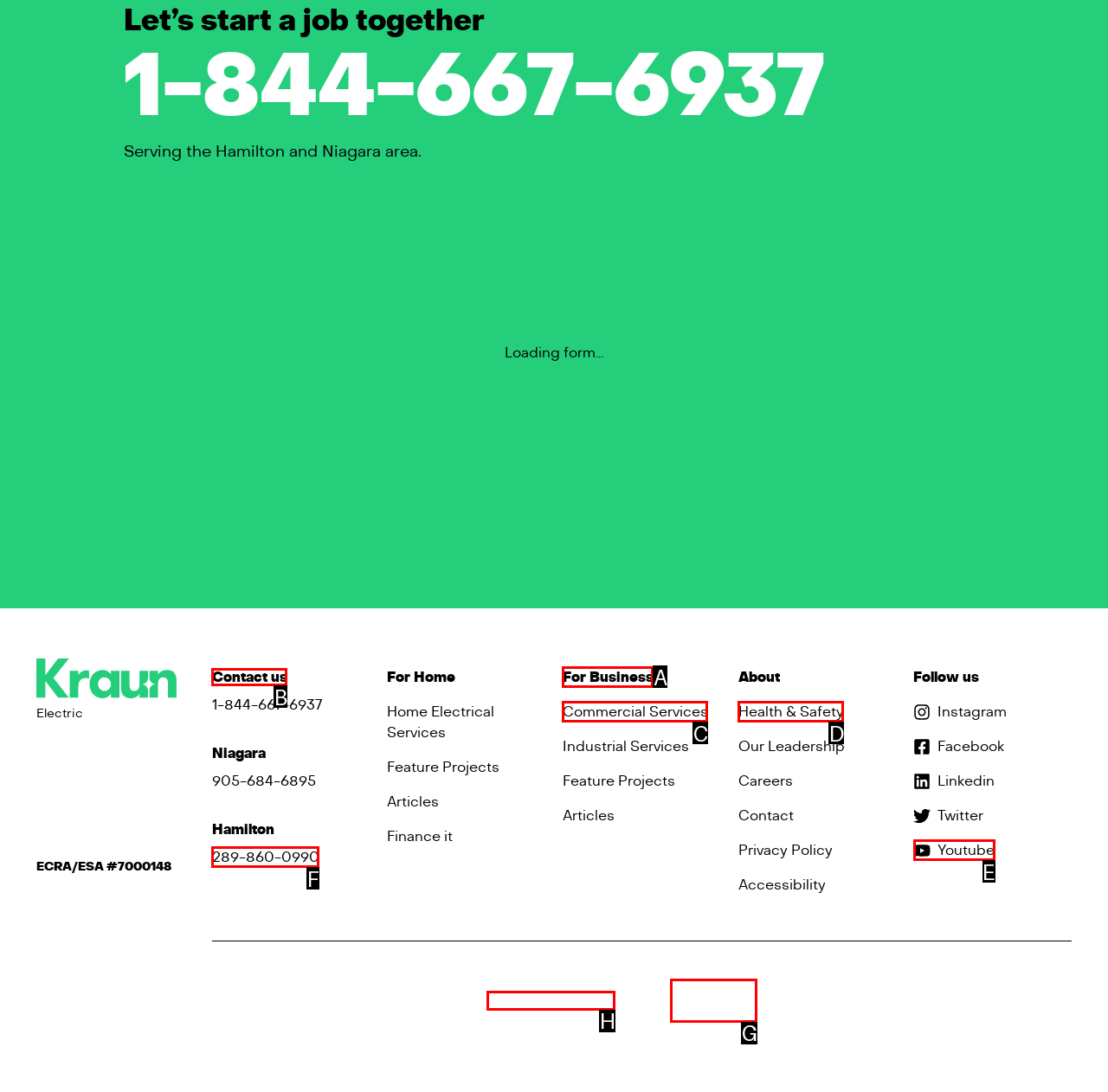Choose the correct UI element to click for this task: Contact us Answer using the letter from the given choices.

B